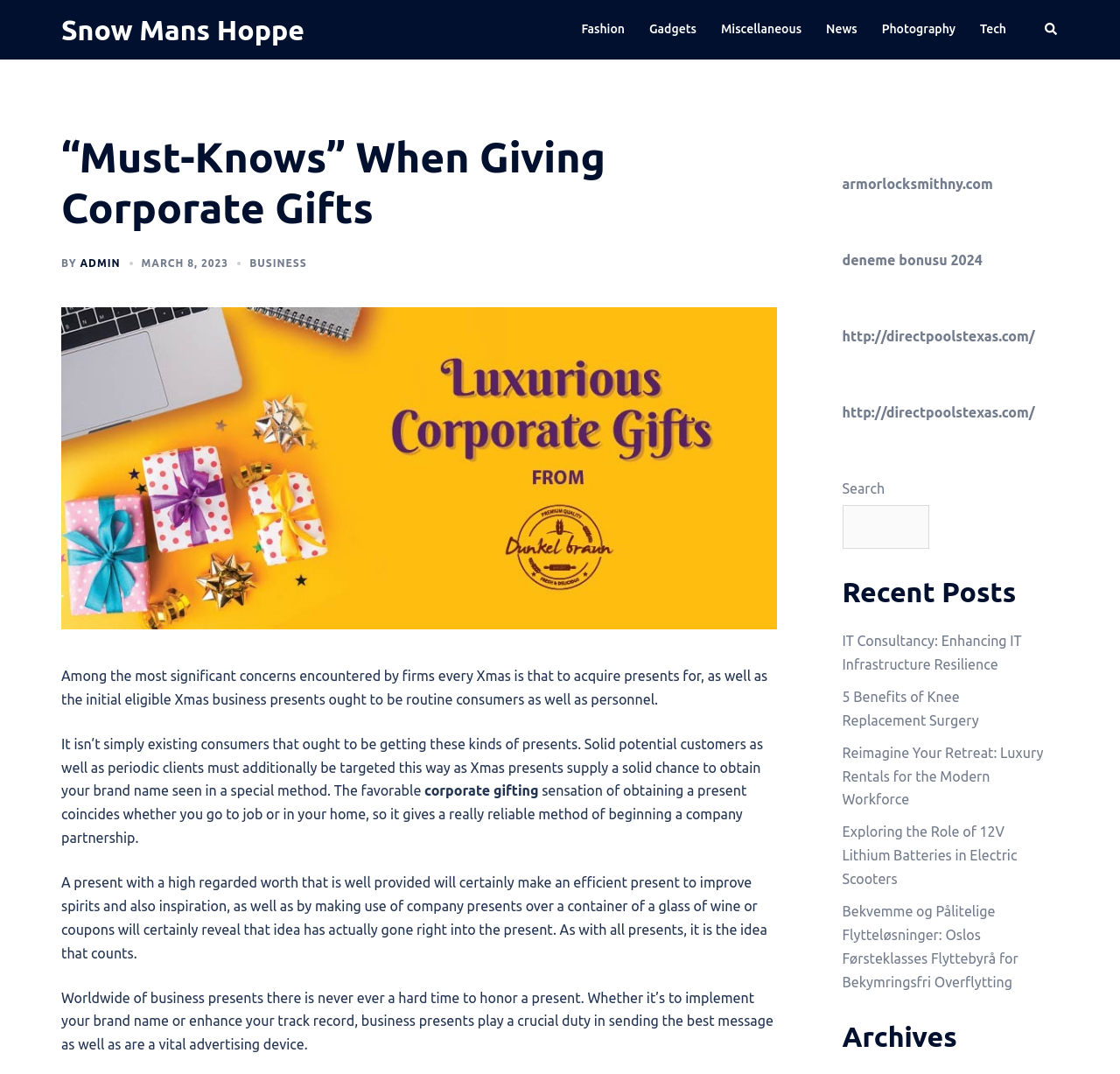Identify the bounding box coordinates for the element you need to click to achieve the following task: "Read the 'Recent Posts' section". The coordinates must be four float values ranging from 0 to 1, formatted as [left, top, right, bottom].

[0.752, 0.535, 0.934, 0.567]